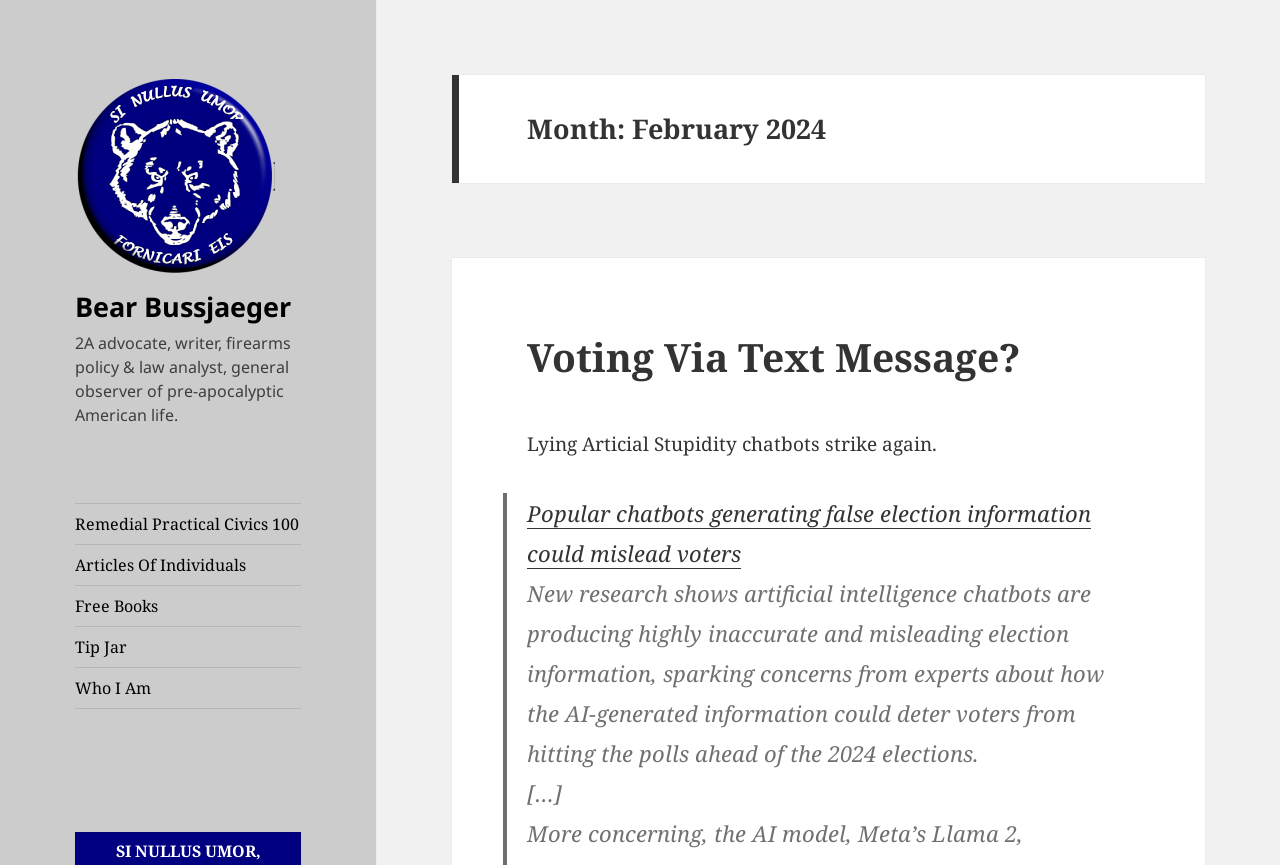Deliver a detailed narrative of the webpage's visual and textual elements.

This webpage appears to be a personal blog or website of Bear Bussjaeger, a 2A advocate, writer, firearms policy and law analyst, and general observer of pre-apocalyptic American life. 

At the top left, there is an image of Bear Bussjaeger, accompanied by a link with the same name. Below the image, there is a brief description of Bear Bussjaeger's profession and interests. 

To the right of the image, there are several links, including "Remedial Practical Civics 100", "Articles Of Individuals", "Free Books", "Tip Jar", and "Who I Am". 

The main content of the webpage is divided into sections, with headings indicating the month and year, which is February 2024. The first section has a heading "Voting Via Text Message?" and contains a link to an article with the same title. Below the heading, there is a brief text describing the issue of artificial intelligence chatbots generating false election information. 

There is also a link to an article titled "Popular chatbots generating false election information could mislead voters" and a longer text summarizing the research on artificial intelligence chatbots producing inaccurate and misleading election information. At the bottom of the section, there is an ellipsis, indicating that there is more content available.